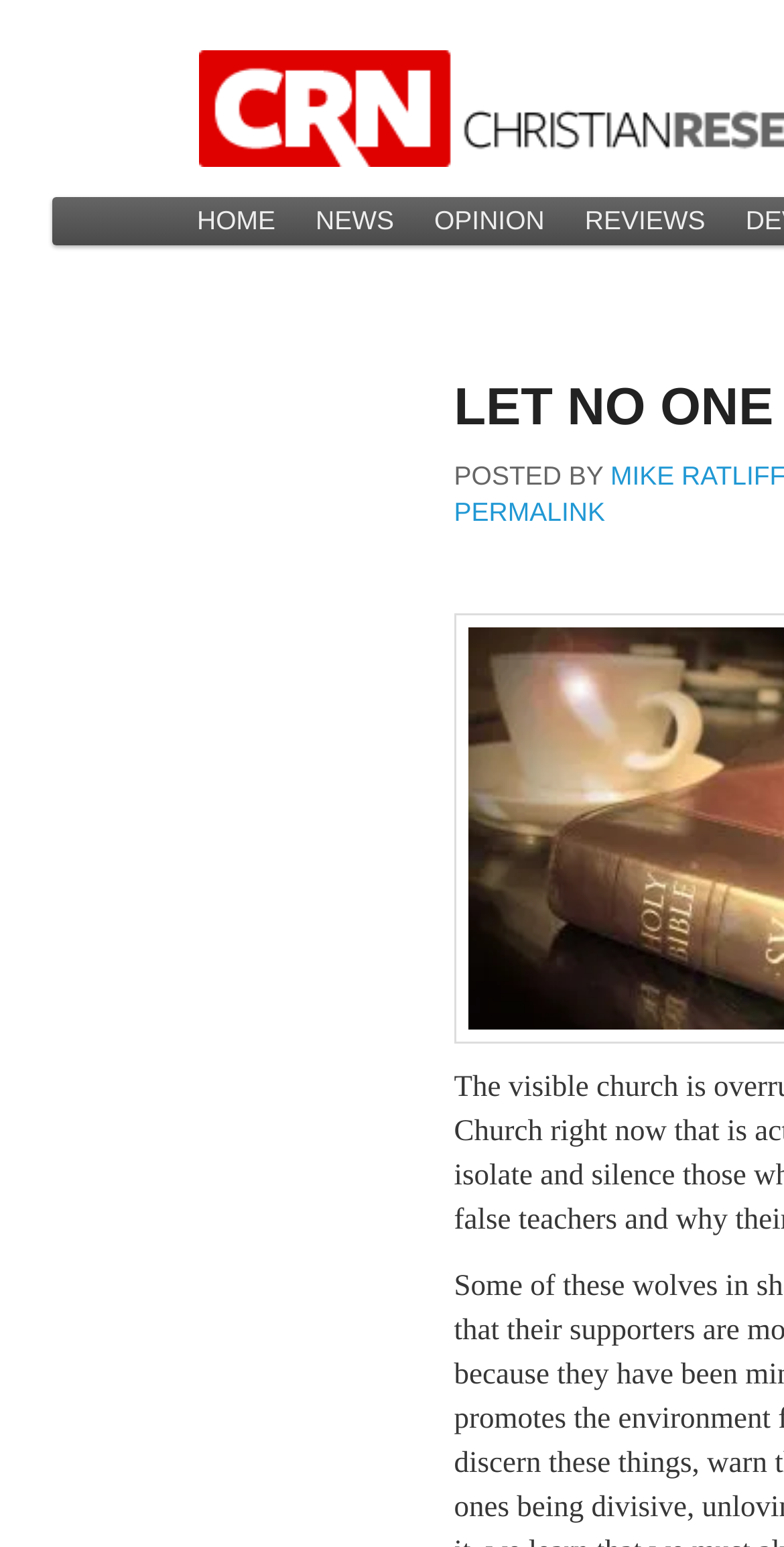Find and generate the main title of the webpage.

LET NO ONE MISLEAD YOU